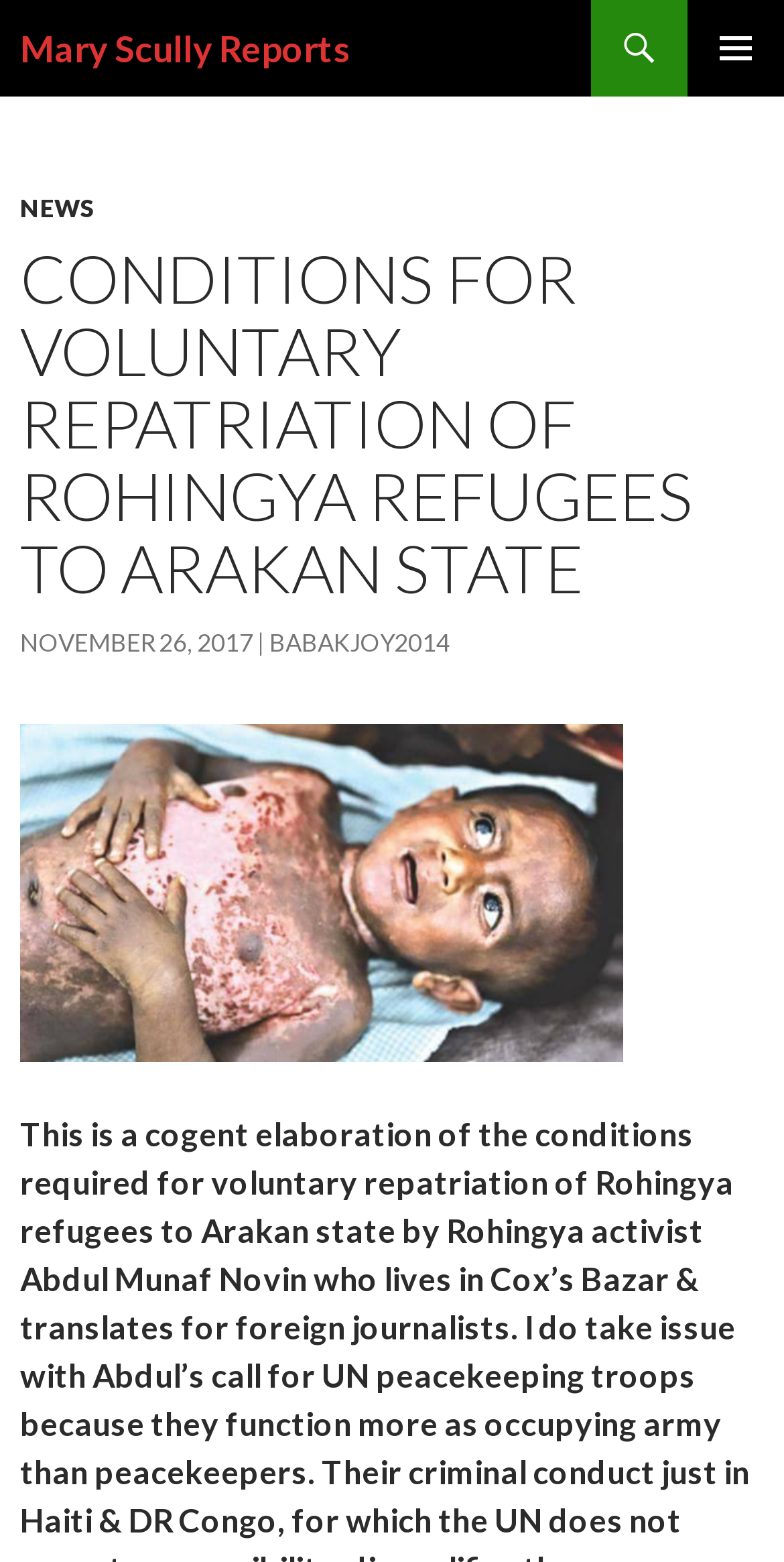Given the description of a UI element: "Mary Scully Reports", identify the bounding box coordinates of the matching element in the webpage screenshot.

[0.026, 0.0, 0.449, 0.062]